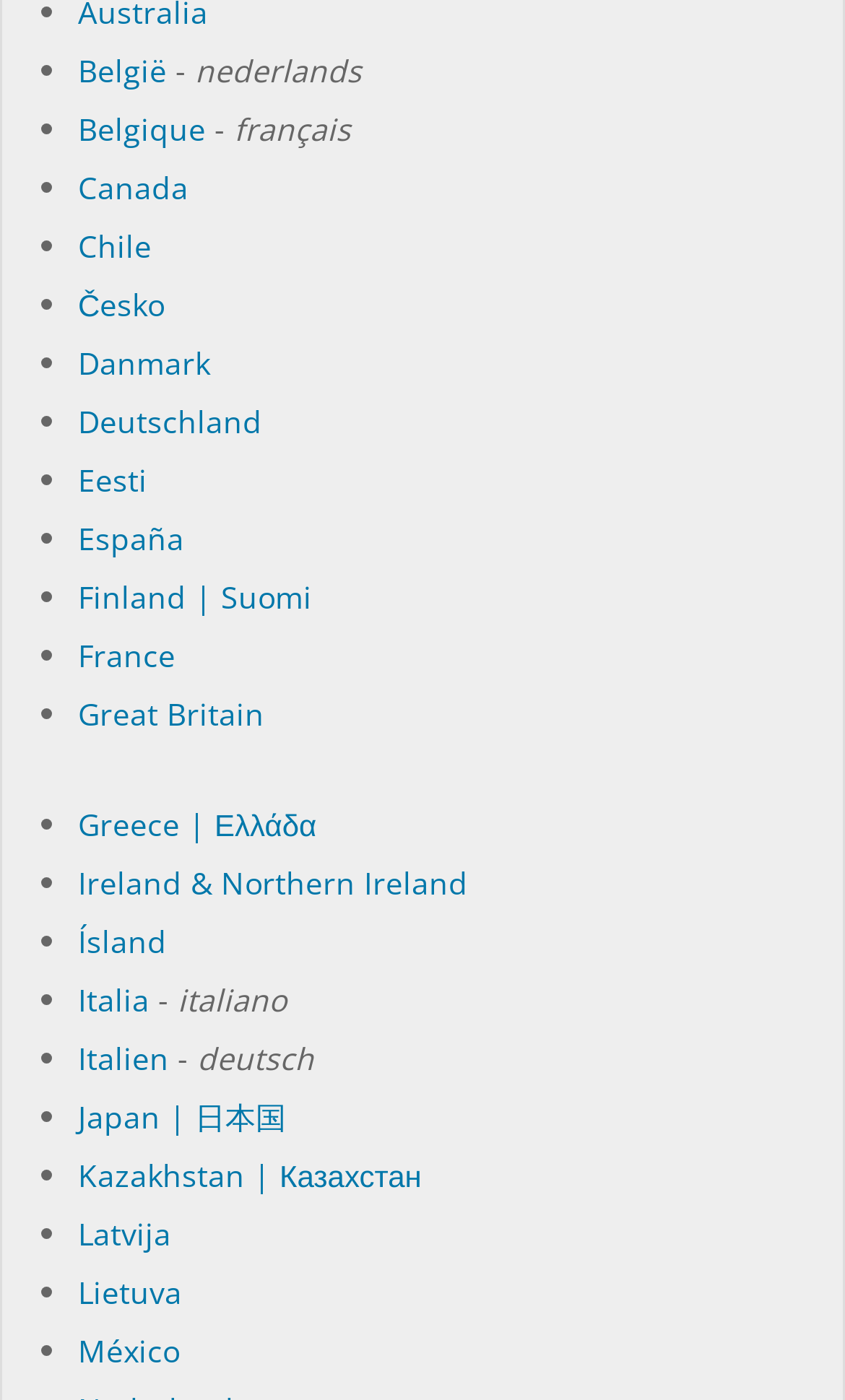Extract the bounding box of the UI element described as: "Canada".

[0.092, 0.119, 0.223, 0.149]